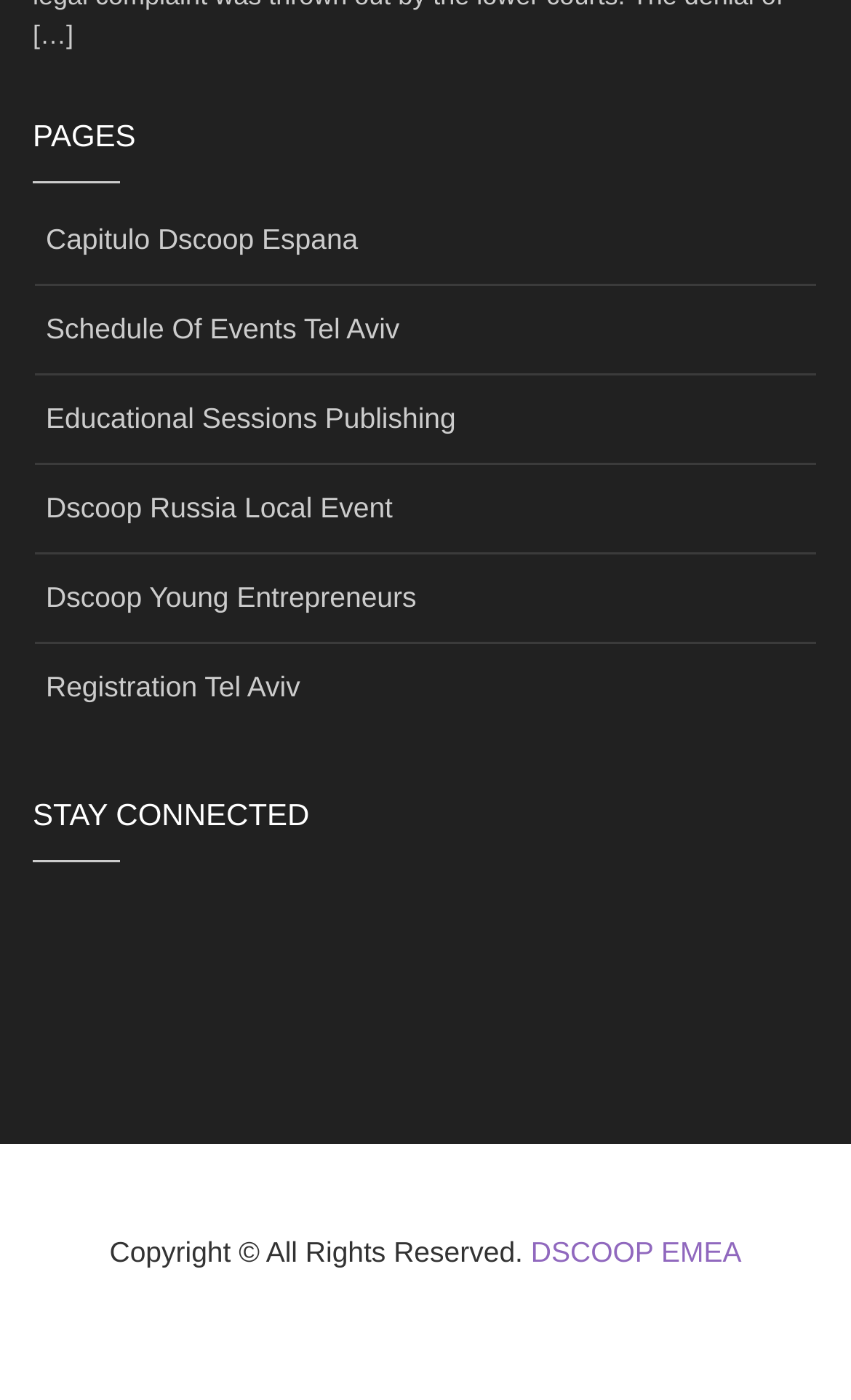Please find the bounding box for the UI element described by: "Dscoop Young Entrepreneurs".

[0.041, 0.396, 0.515, 0.458]